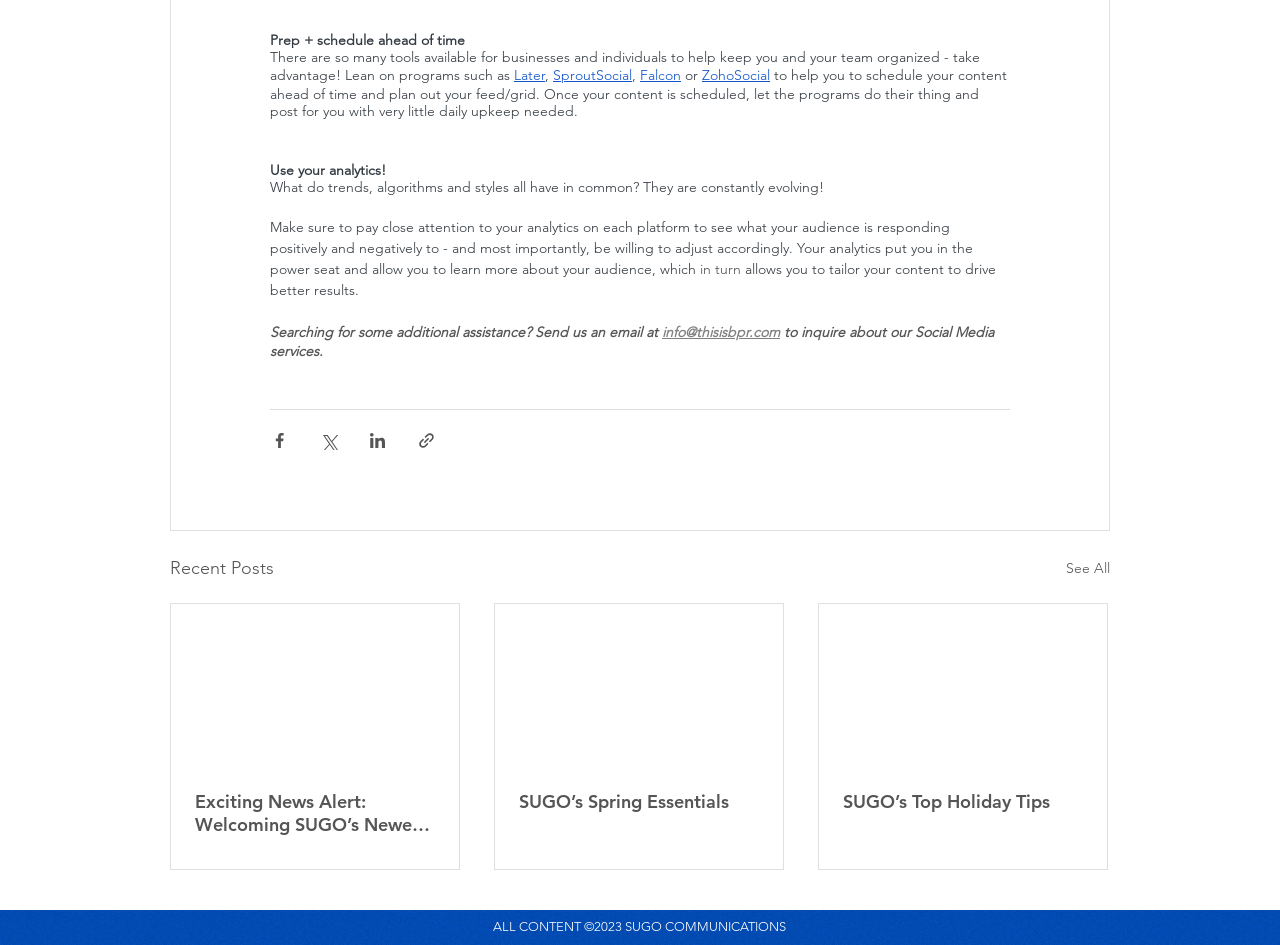Identify the bounding box coordinates of the clickable region to carry out the given instruction: "Click on the 'info@thisisbpr.com' email link".

[0.517, 0.341, 0.609, 0.36]